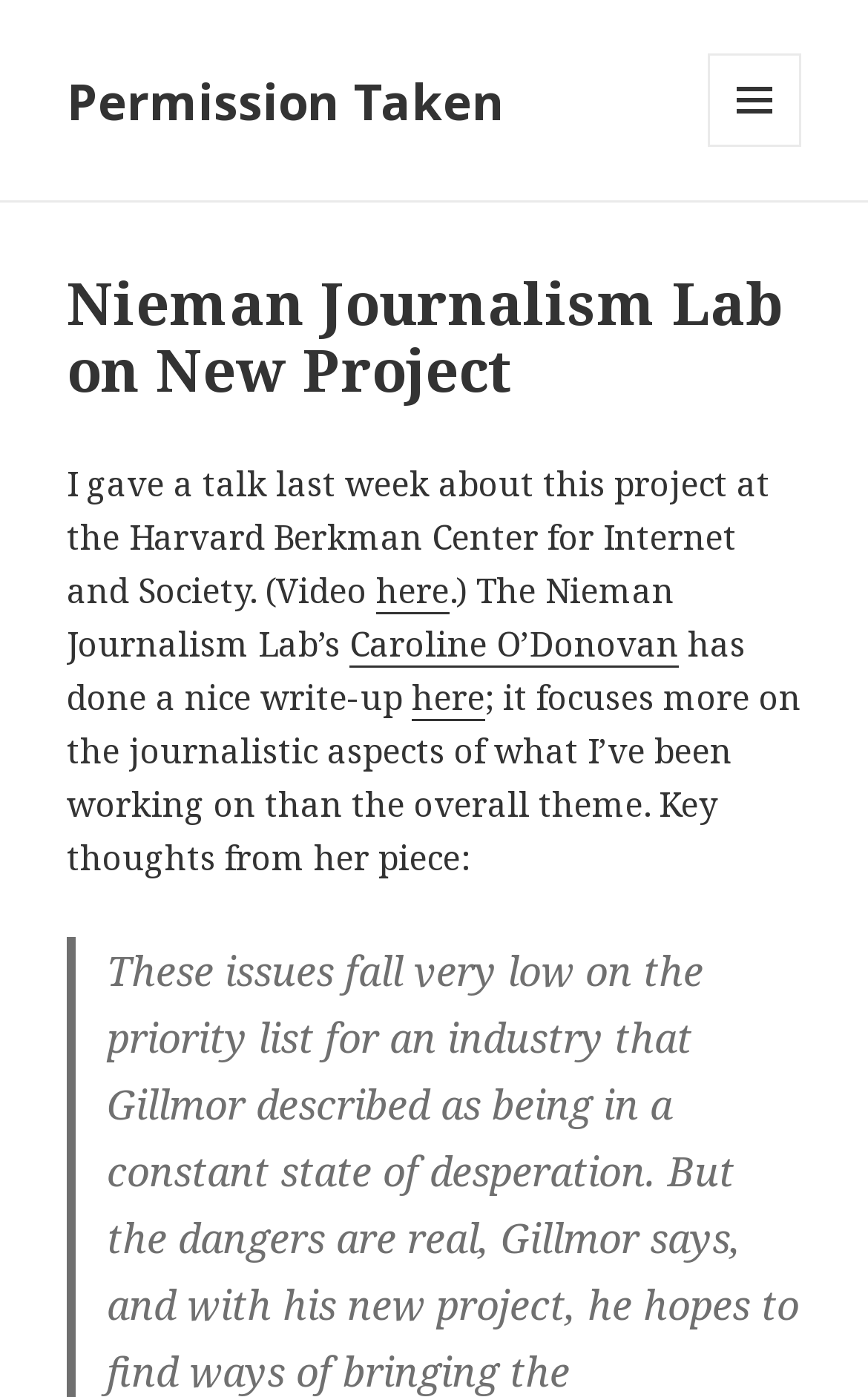Extract the primary headline from the webpage and present its text.

Nieman Journalism Lab on New Project